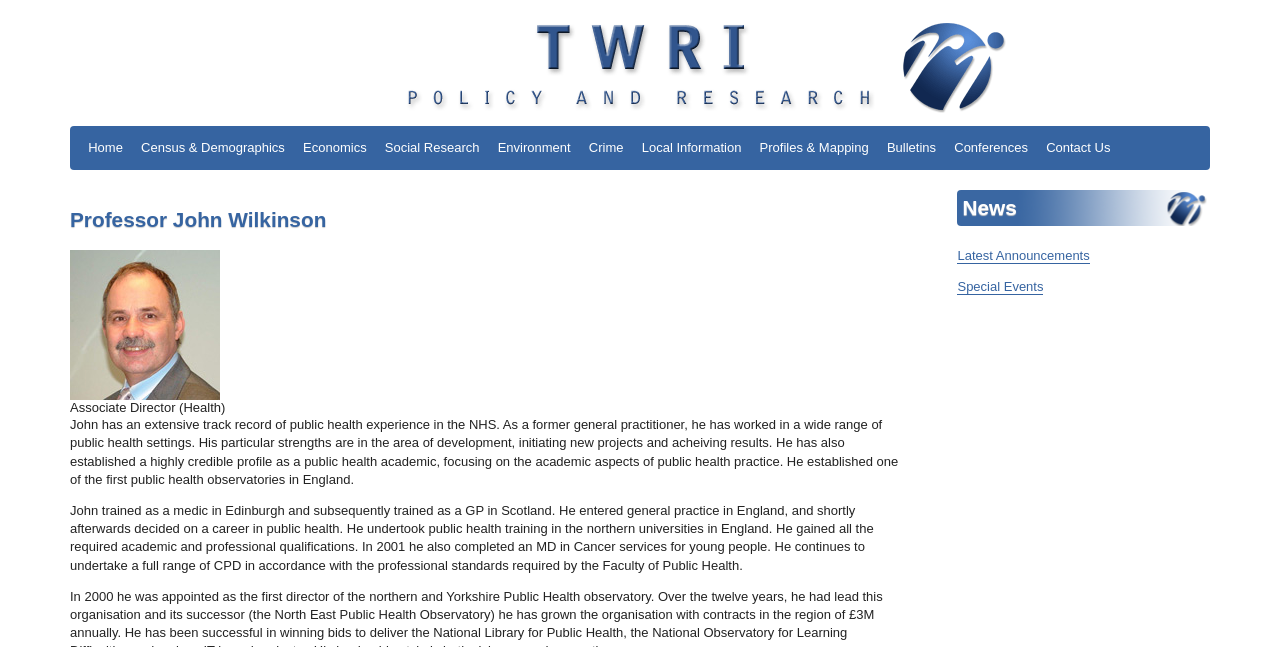Using the element description: "Environment", determine the bounding box coordinates. The coordinates should be in the format [left, top, right, bottom], with values between 0 and 1.

[0.382, 0.205, 0.453, 0.253]